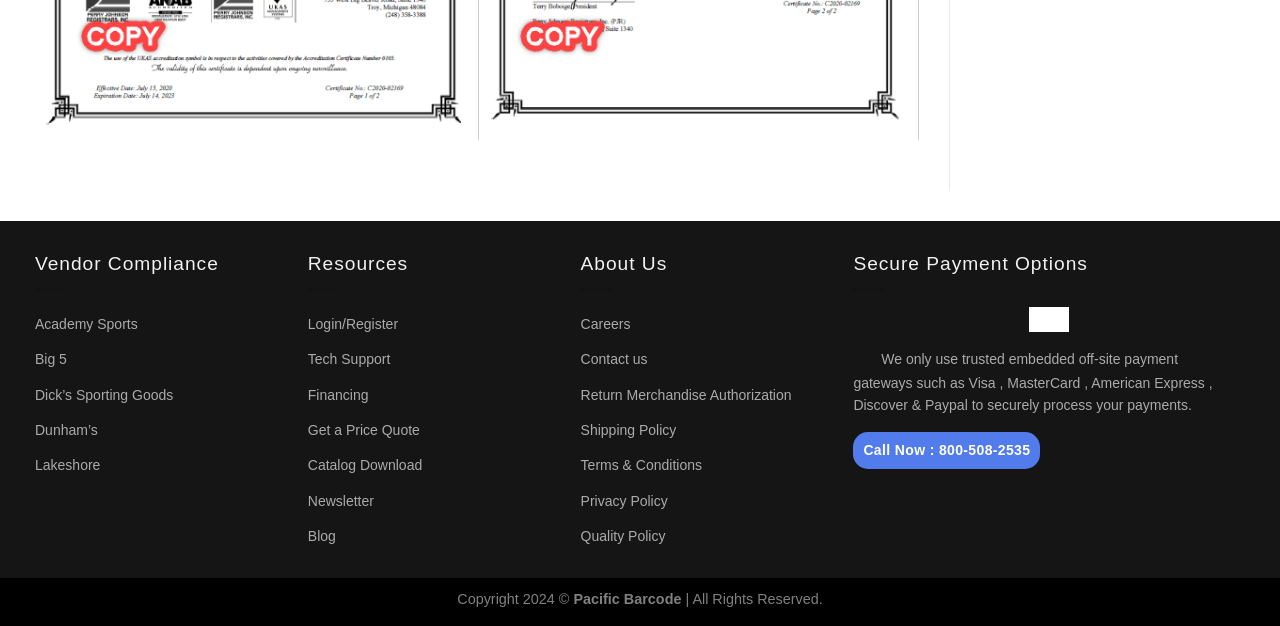How many payment options are available?
Answer the question in as much detail as possible.

The payment options available are Visa, MasterCard, American Express, Discover, and Paypal, as indicated by the images of their logos under the 'Secure Payment Options' section.